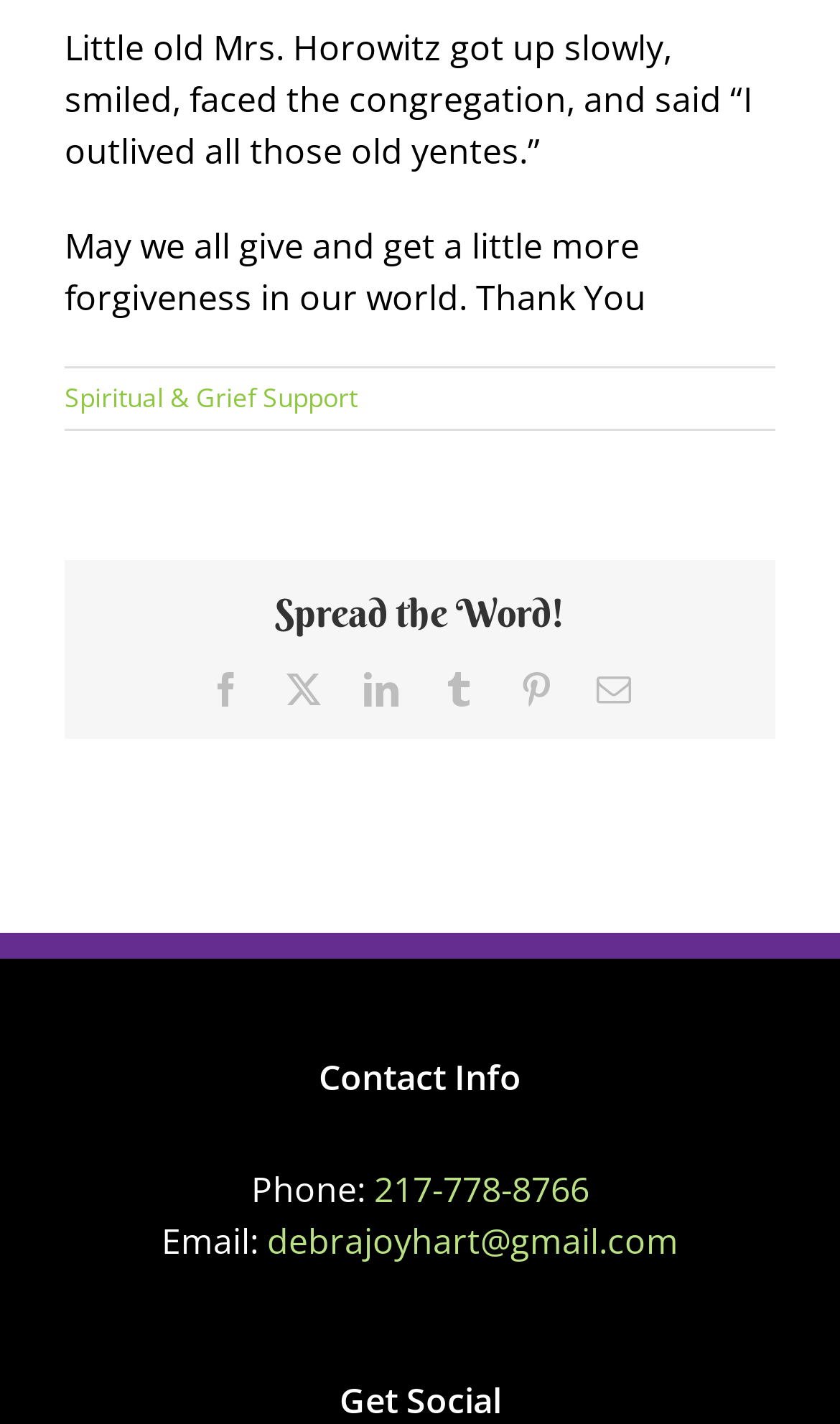Use a single word or phrase to answer the question:
What is the purpose of the 'Spread the Word!' section?

Sharing